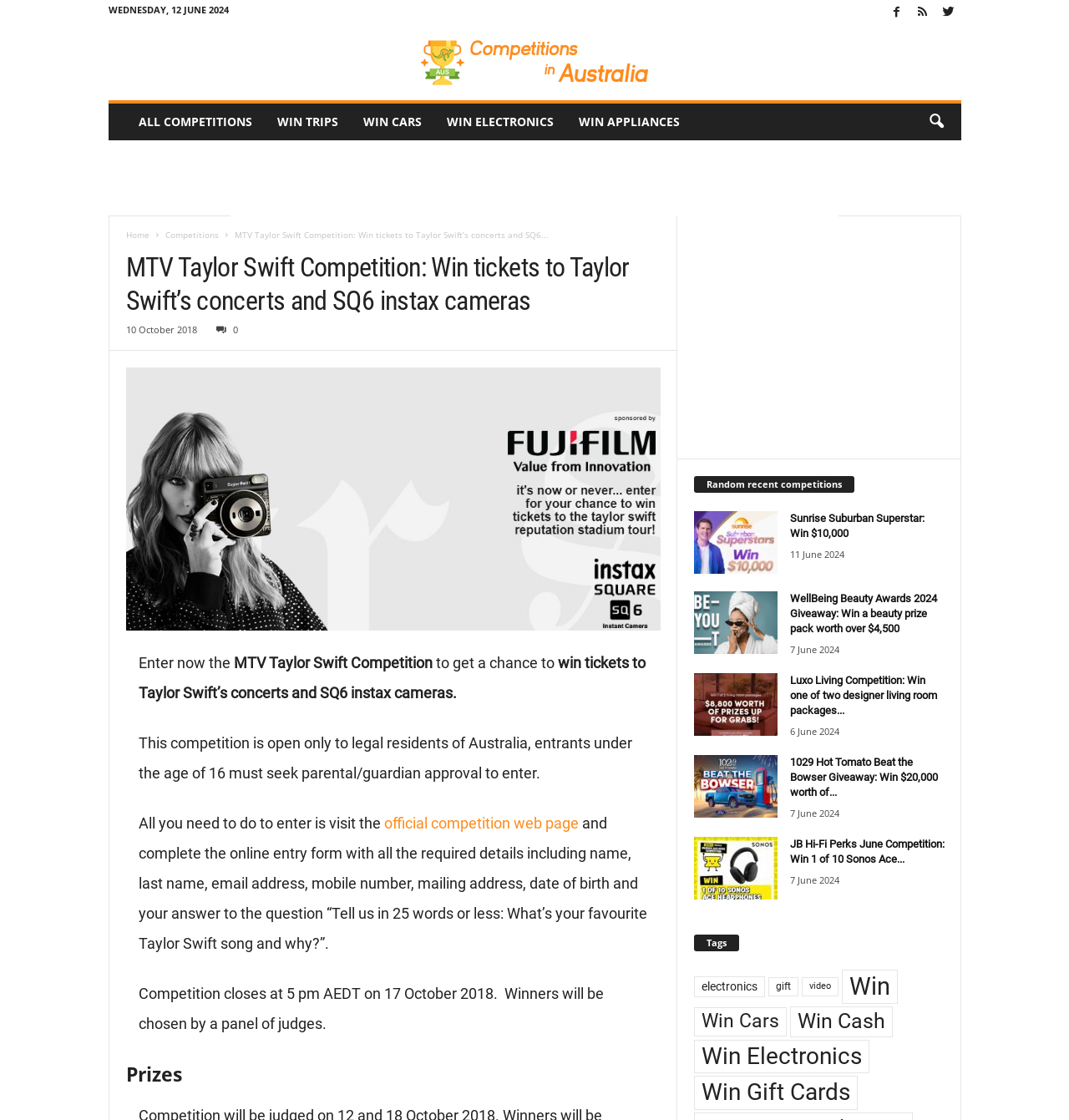Explain the webpage's design and content in an elaborate manner.

The webpage is about the MTV Taylor Swift Competition, where users can enter to win tickets to Taylor Swift's concerts and SQ6 instax cameras. At the top of the page, there is a date "WEDNESDAY, 12 JUNE 2024" and three social media links. Below that, there are links to "Competitions in Australia" and other categories like "WIN TRIPS", "WIN CARS", and "WIN ELECTRONICS".

The main content of the page is divided into sections. The first section has a heading "MTV Taylor Swift Competition" and describes the competition, including the rules and requirements to enter. There is also a call-to-action to enter the competition by visiting the official competition web page.

Below that, there is a section titled "Prizes" which lists the prizes that can be won. The next section is titled "Random recent competitions" and lists several recent competitions with links to enter and images. Each competition has a heading, a link to enter, and a timestamp.

On the right side of the page, there are links to other competitions categorized by tags, such as "electronics", "gift", and "video". There are also links to win specific prizes like cars, cash, and electronics.

Overall, the page is focused on promoting the MTV Taylor Swift Competition and providing links to other competitions and prizes that users can enter to win.